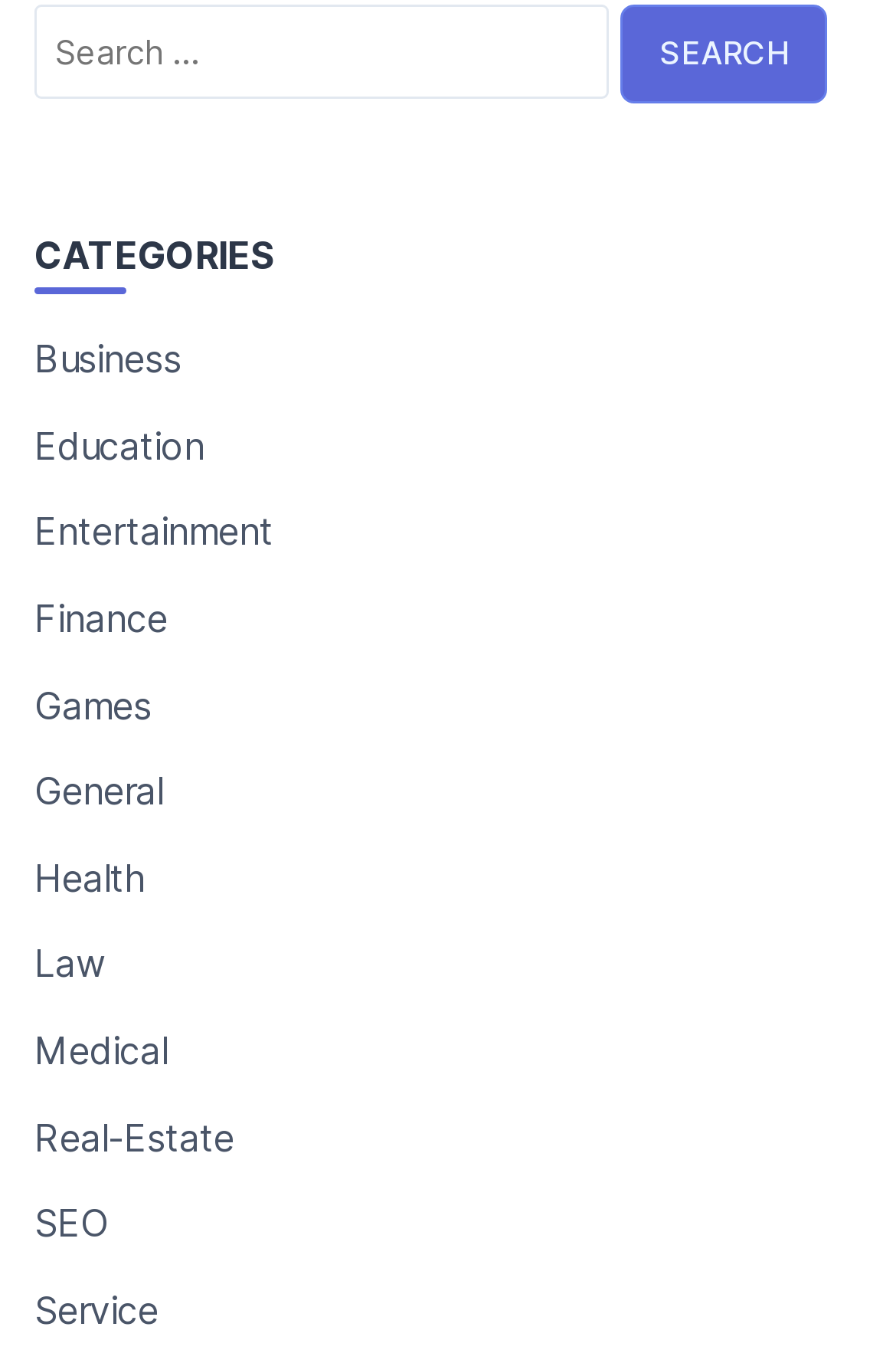Locate the bounding box coordinates of the clickable region to complete the following instruction: "Search for something."

[0.038, 0.003, 0.962, 0.086]